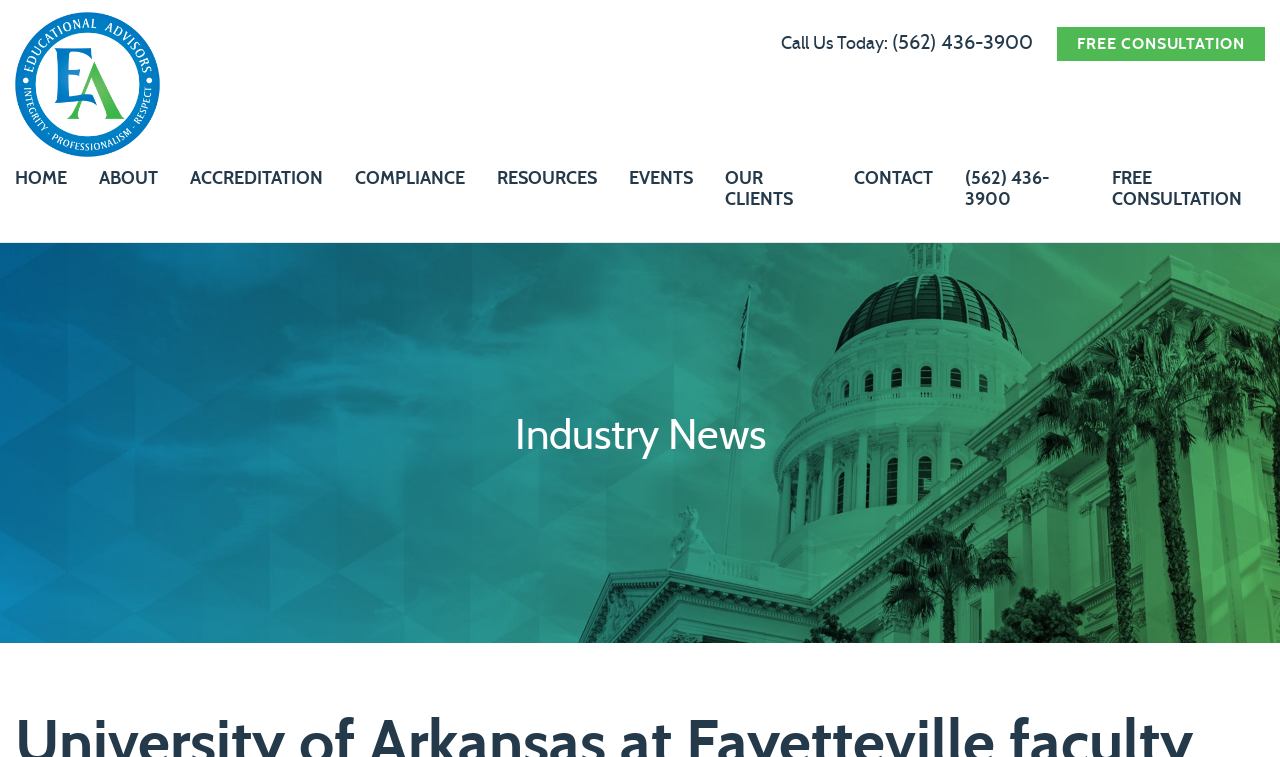Locate the bounding box coordinates of the UI element described by: "Call Us Today: (562) 436-3900". Provide the coordinates as four float numbers between 0 and 1, formatted as [left, top, right, bottom].

[0.61, 0.046, 0.807, 0.07]